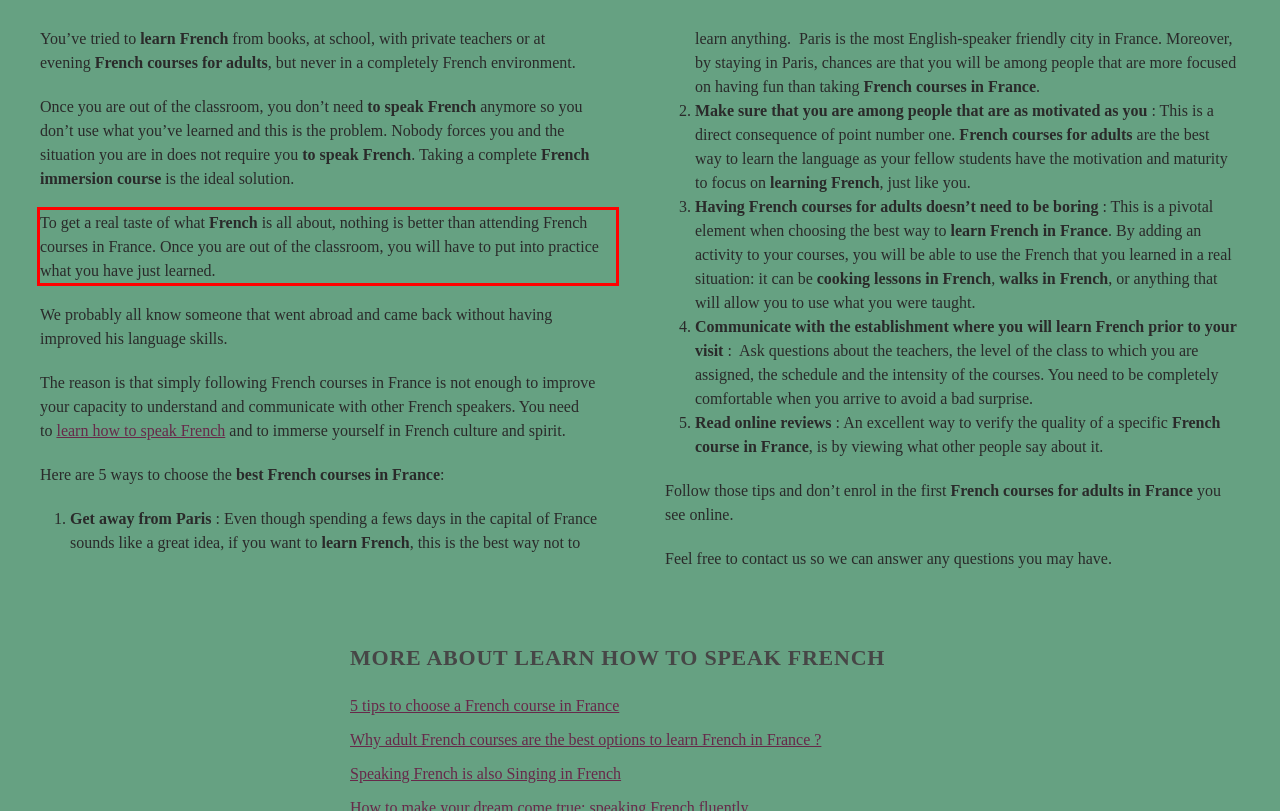You have a screenshot with a red rectangle around a UI element. Recognize and extract the text within this red bounding box using OCR.

To get a real taste of what French is all about, nothing is better than attending French courses in France. Once you are out of the classroom, you will have to put into practice what you have just learned.